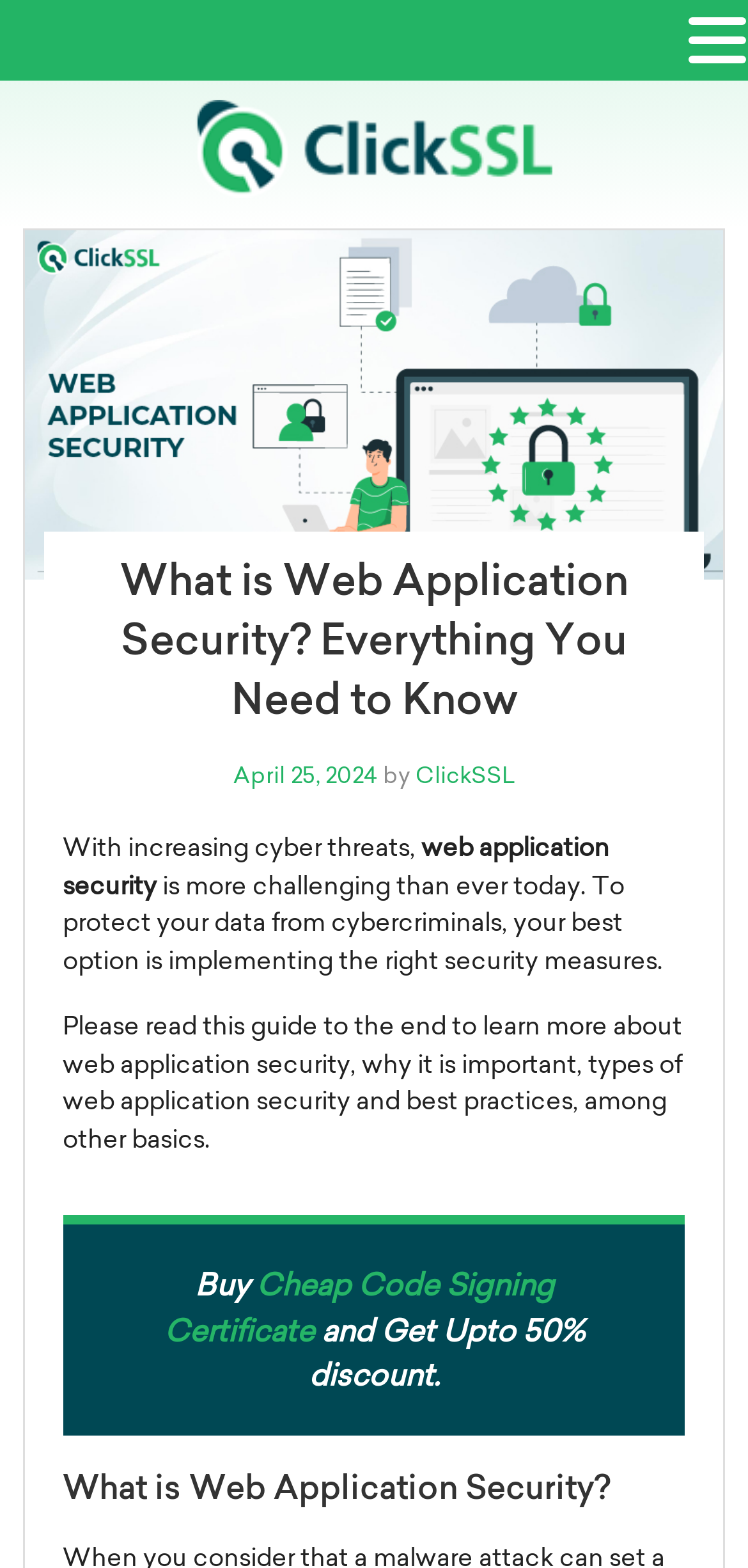Bounding box coordinates are given in the format (top-left x, top-left y, bottom-right x, bottom-right y). All values should be floating point numbers between 0 and 1. Provide the bounding box coordinate for the UI element described as: Cheap Code Signing Certificate

[0.219, 0.808, 0.74, 0.86]